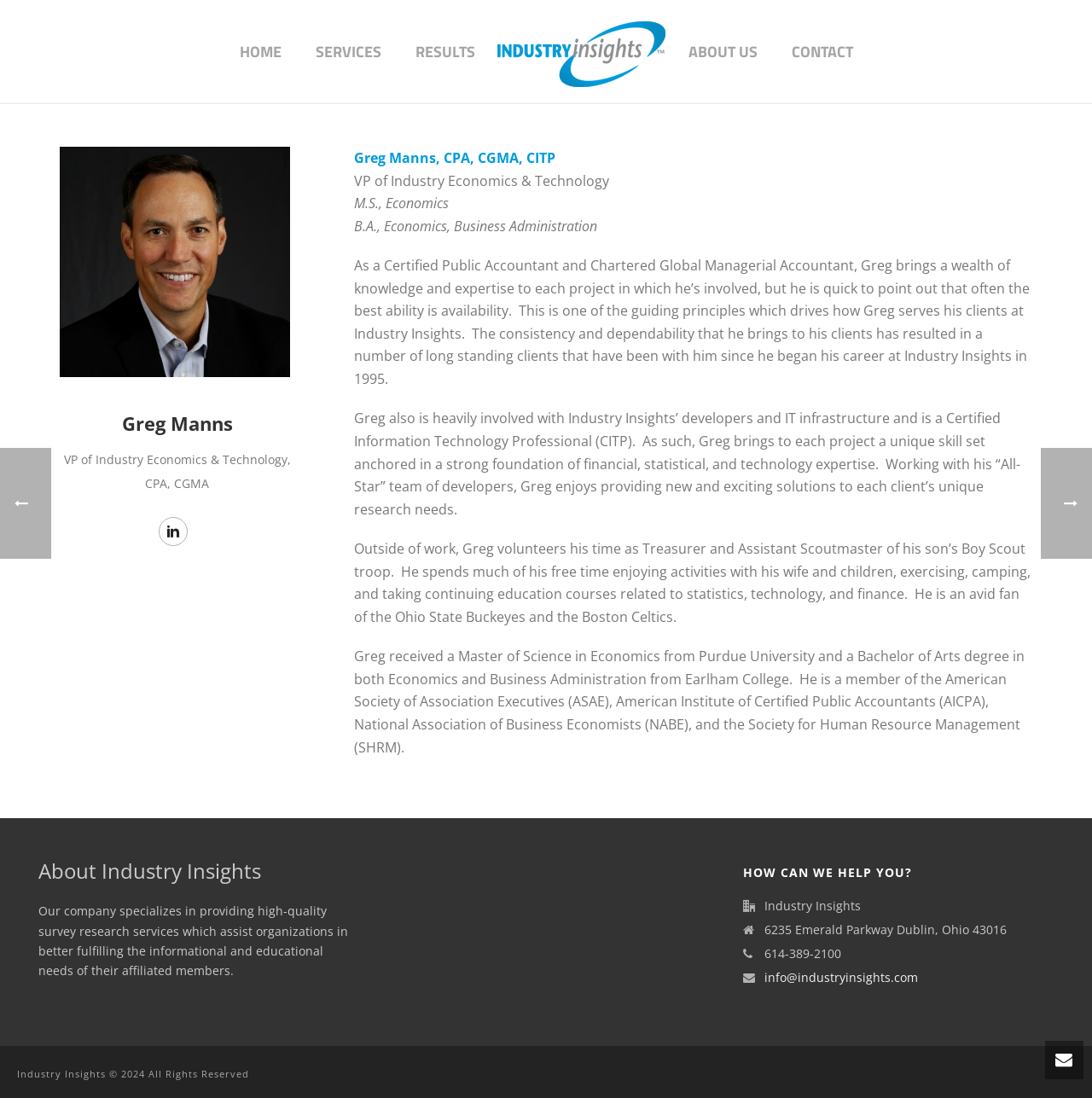Find the bounding box coordinates of the area to click in order to follow the instruction: "Add to cart".

None